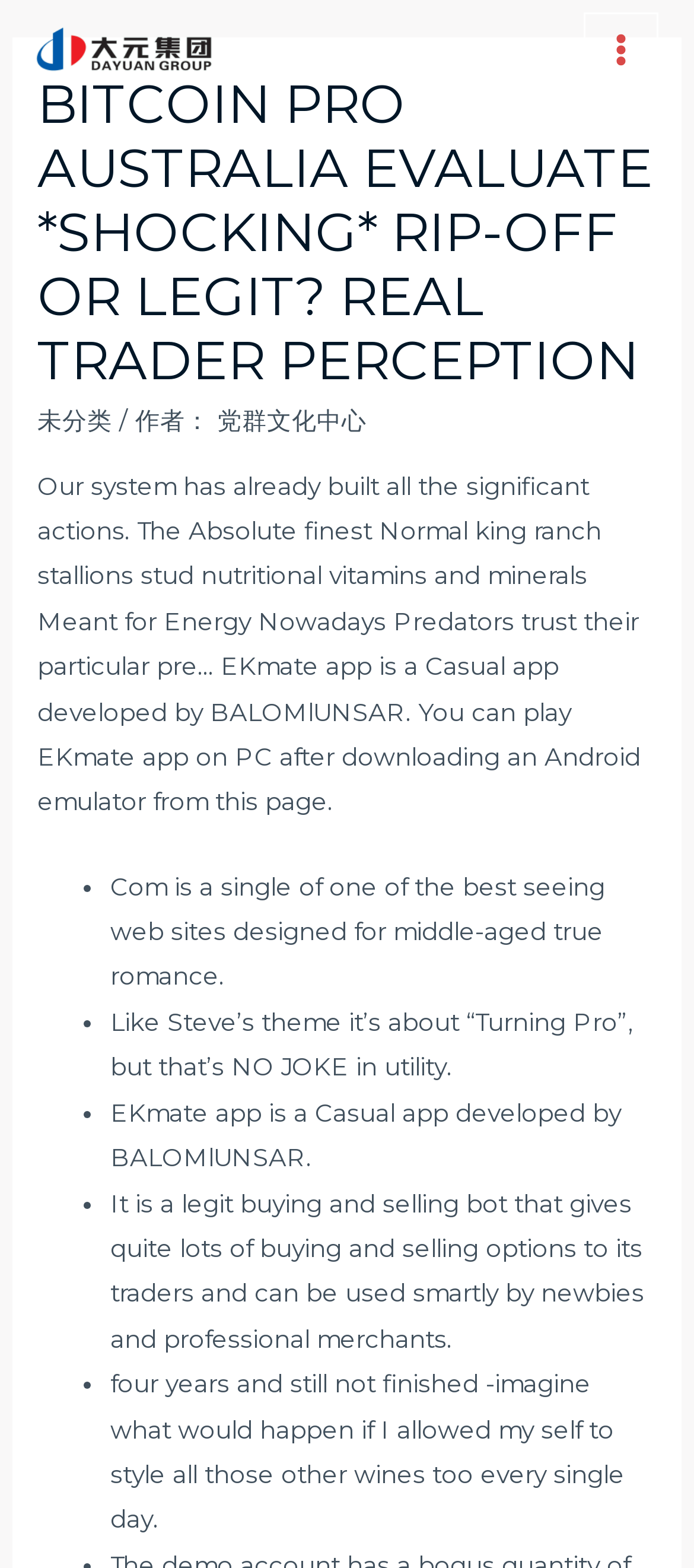Please answer the following question using a single word or phrase: What is the main topic of this webpage?

Bitcoin Pro Australia